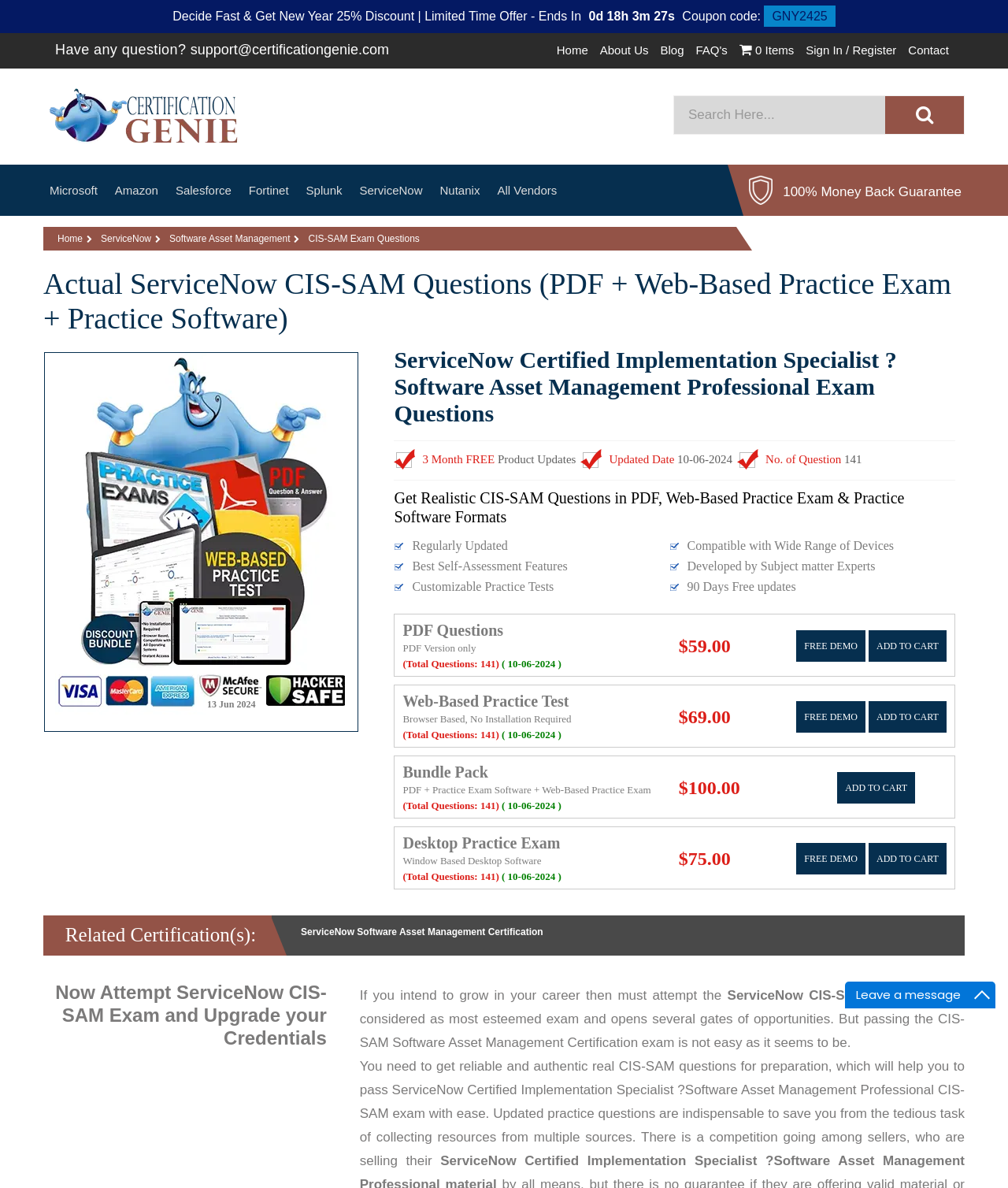Highlight the bounding box coordinates of the element that should be clicked to carry out the following instruction: "Contact support". The coordinates must be given as four float numbers ranging from 0 to 1, i.e., [left, top, right, bottom].

[0.189, 0.035, 0.386, 0.048]